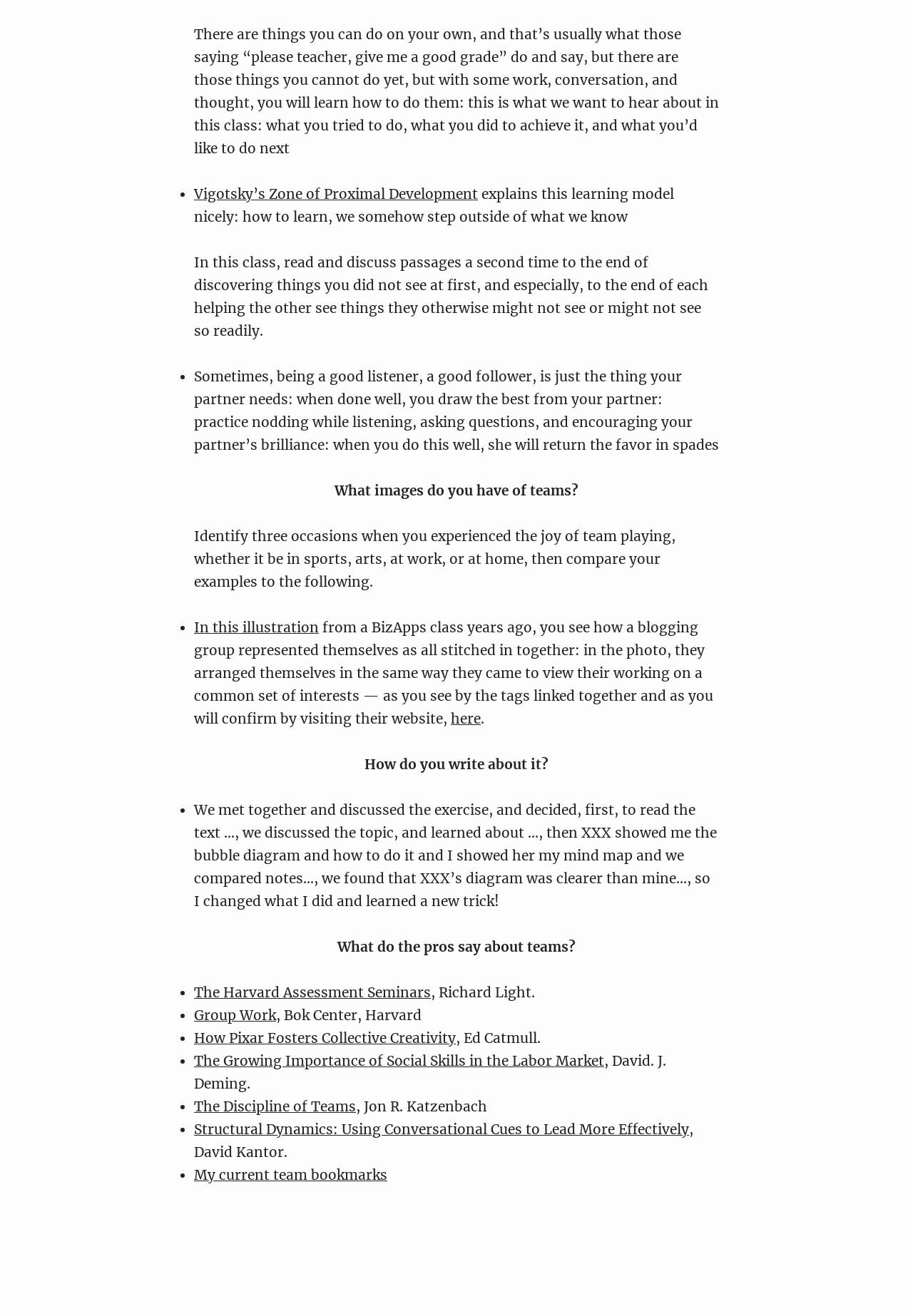Find the bounding box coordinates for the element that must be clicked to complete the instruction: "Follow the link 'In this illustration'". The coordinates should be four float numbers between 0 and 1, indicated as [left, top, right, bottom].

[0.212, 0.47, 0.349, 0.483]